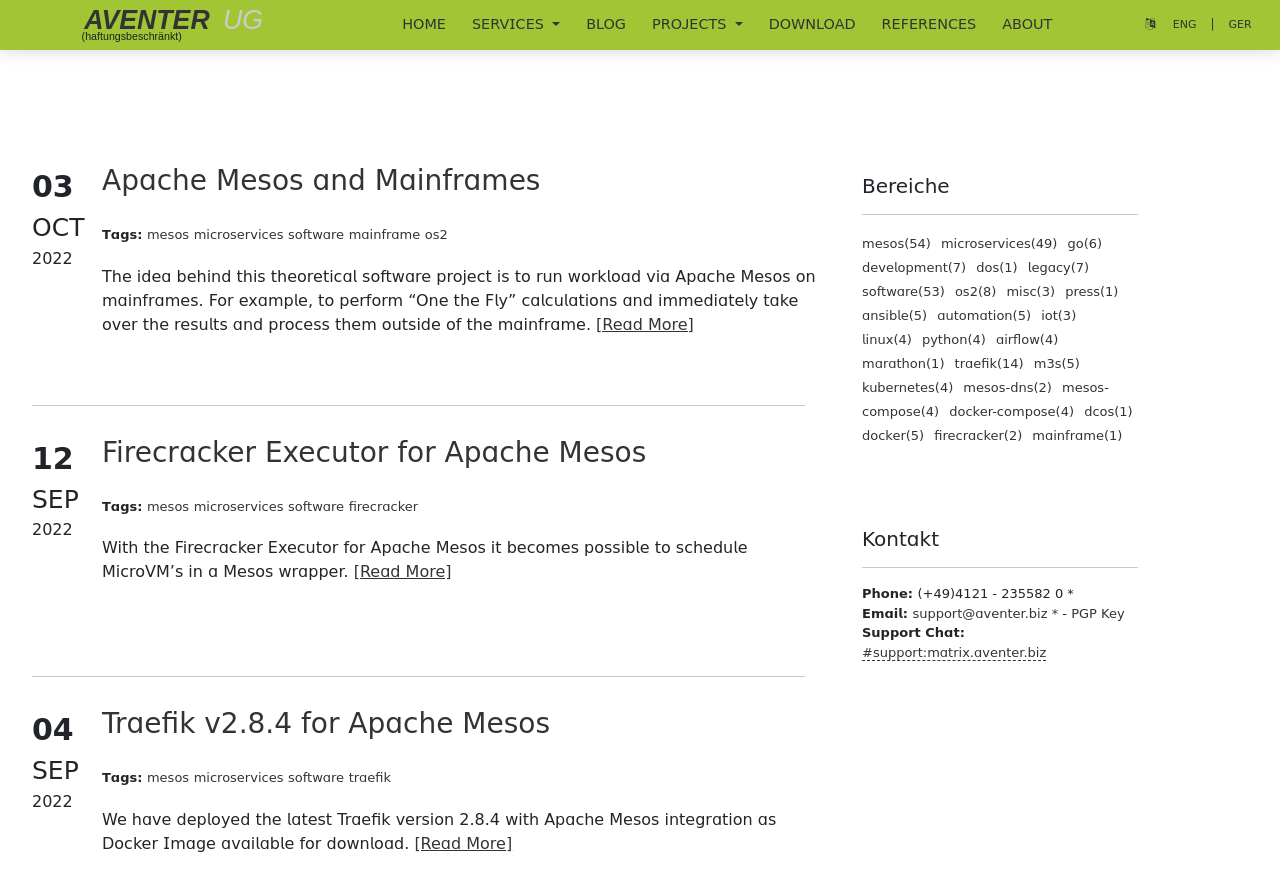How many links are there in the 'Bereiche' section?
Answer with a single word or phrase by referring to the visual content.

20